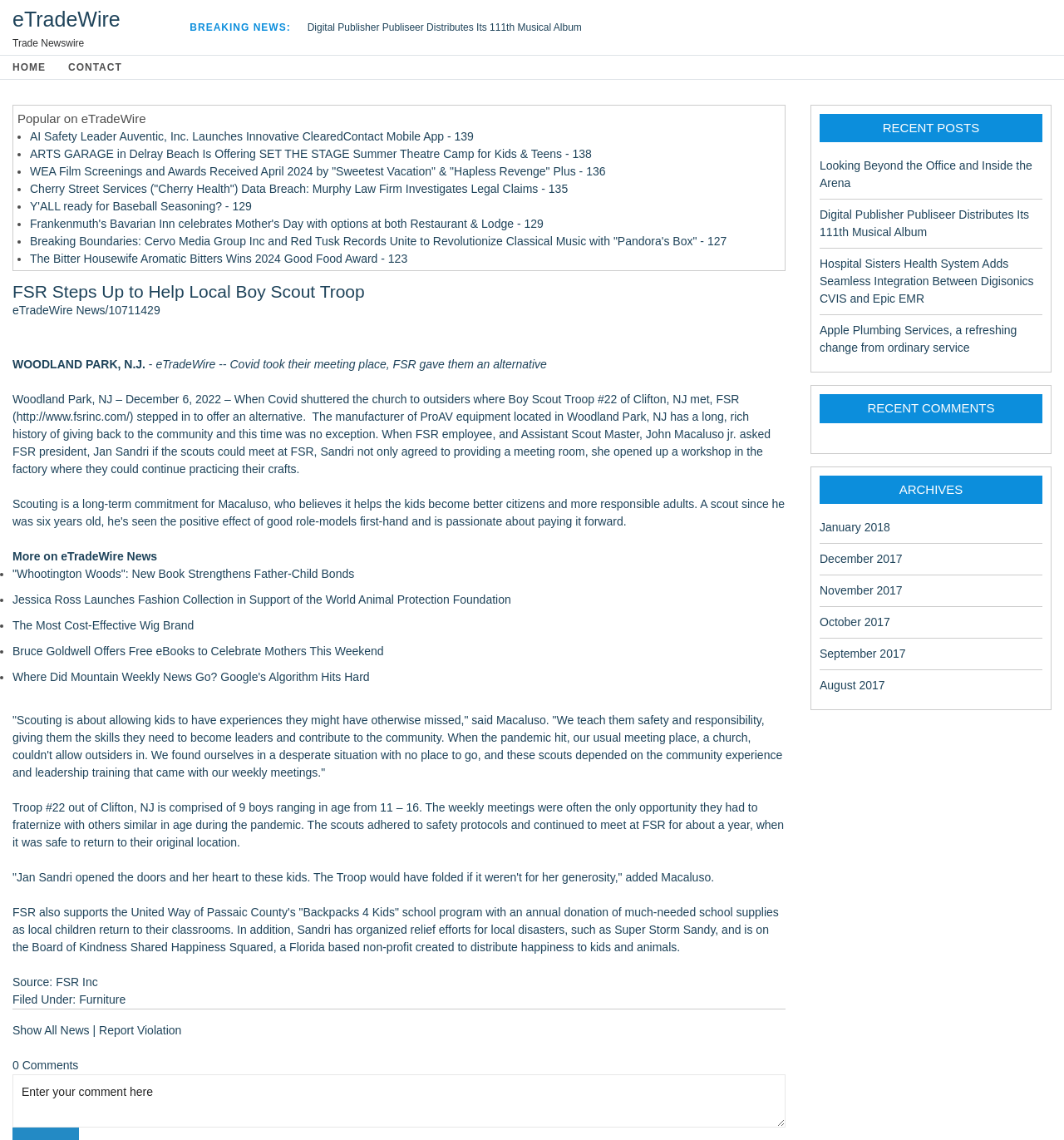Determine the bounding box coordinates of the area to click in order to meet this instruction: "View the 'Popular on eTradeWire' section".

[0.016, 0.096, 0.734, 0.112]